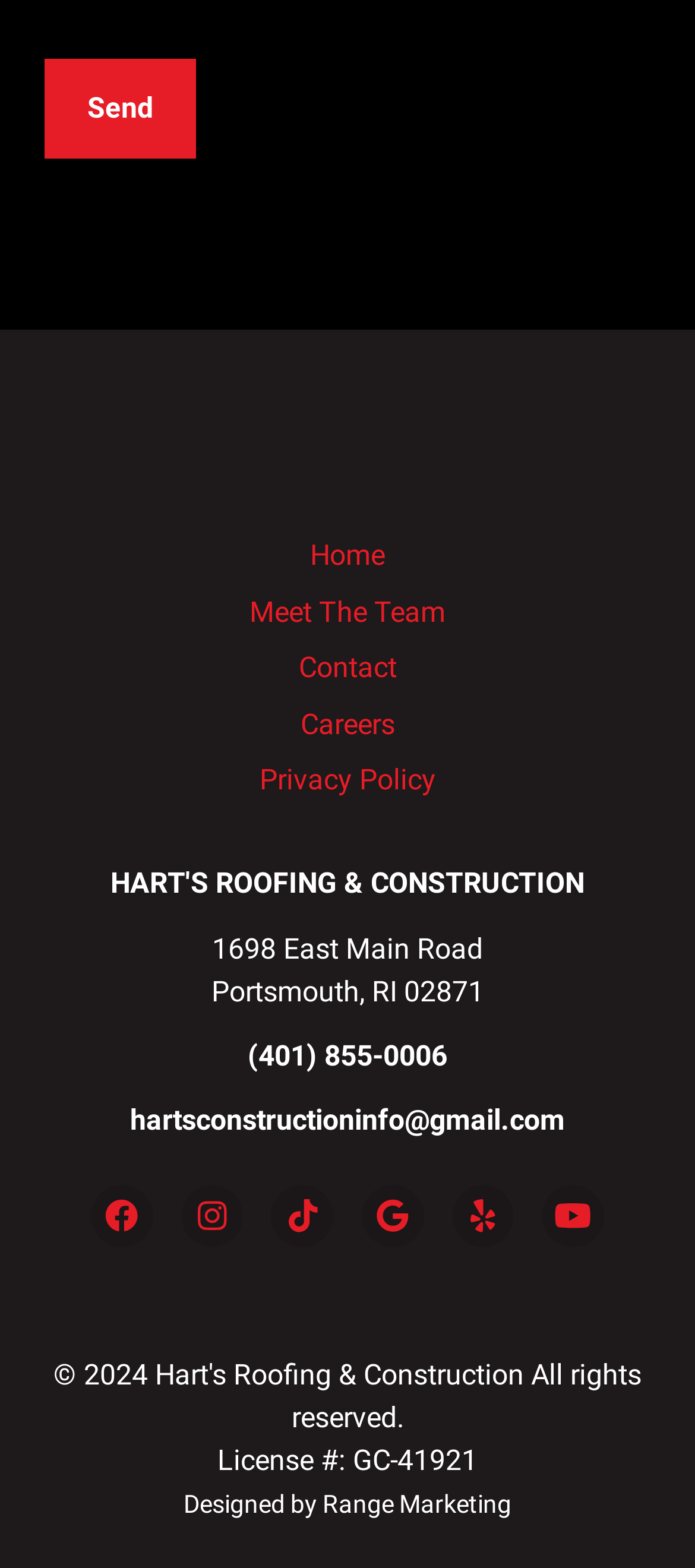Can you find the bounding box coordinates for the element to click on to achieve the instruction: "Check the company's license information"?

[0.313, 0.92, 0.687, 0.942]